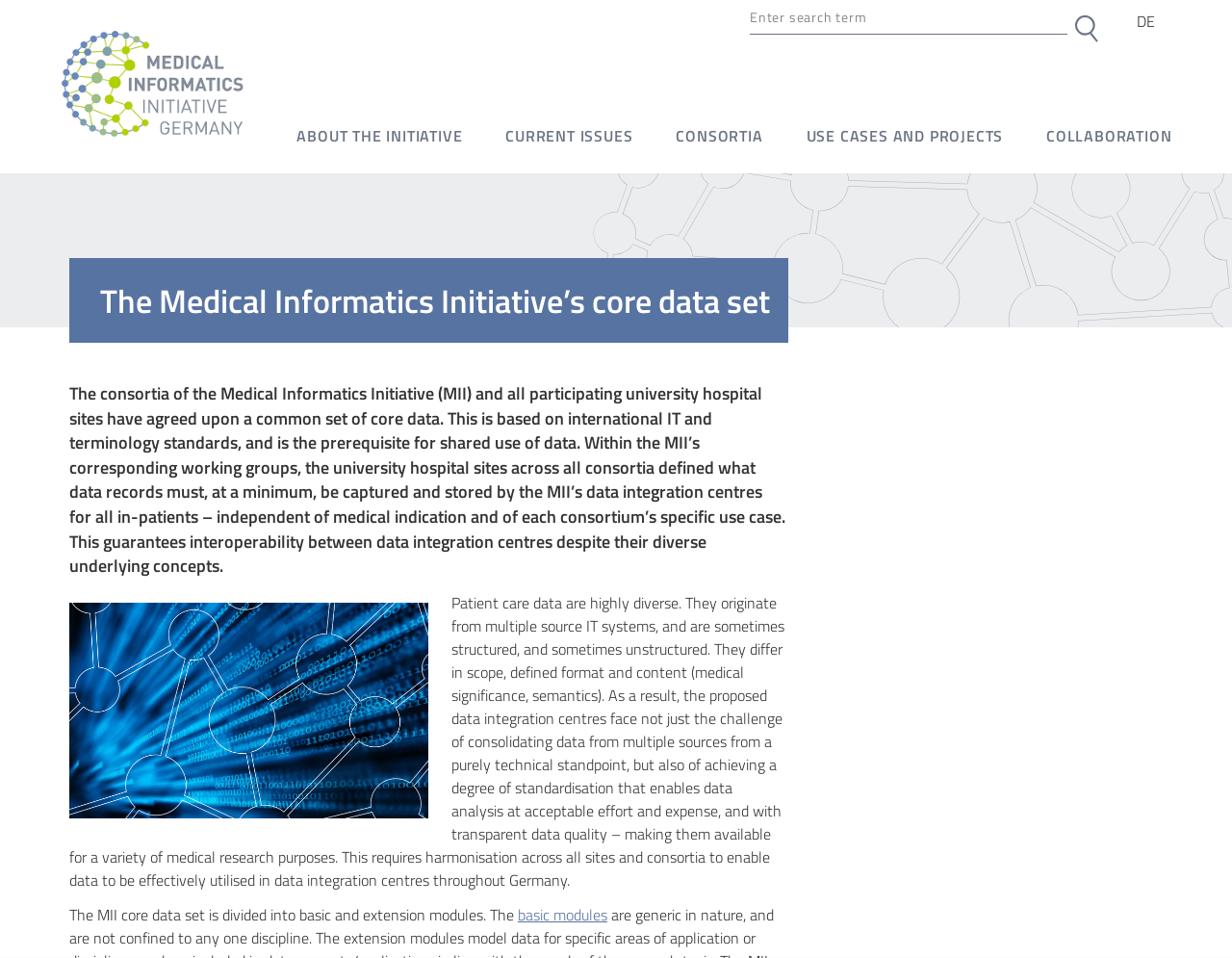Provide a brief response to the question using a single word or phrase: 
What is the challenge faced by the data integration centres?

Consolidating diverse data